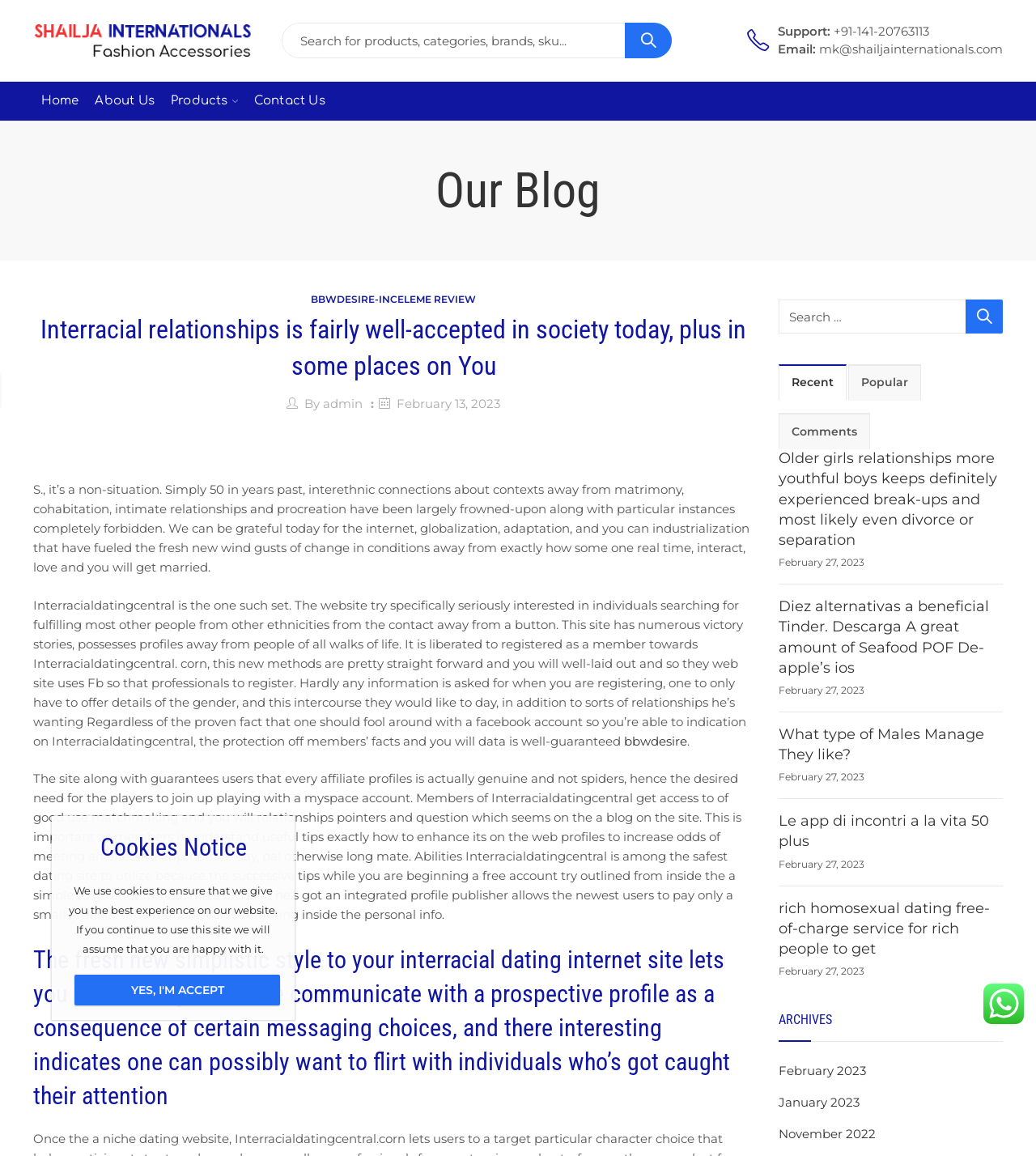Highlight the bounding box of the UI element that corresponds to this description: "February 13, 2023".

[0.383, 0.342, 0.483, 0.356]